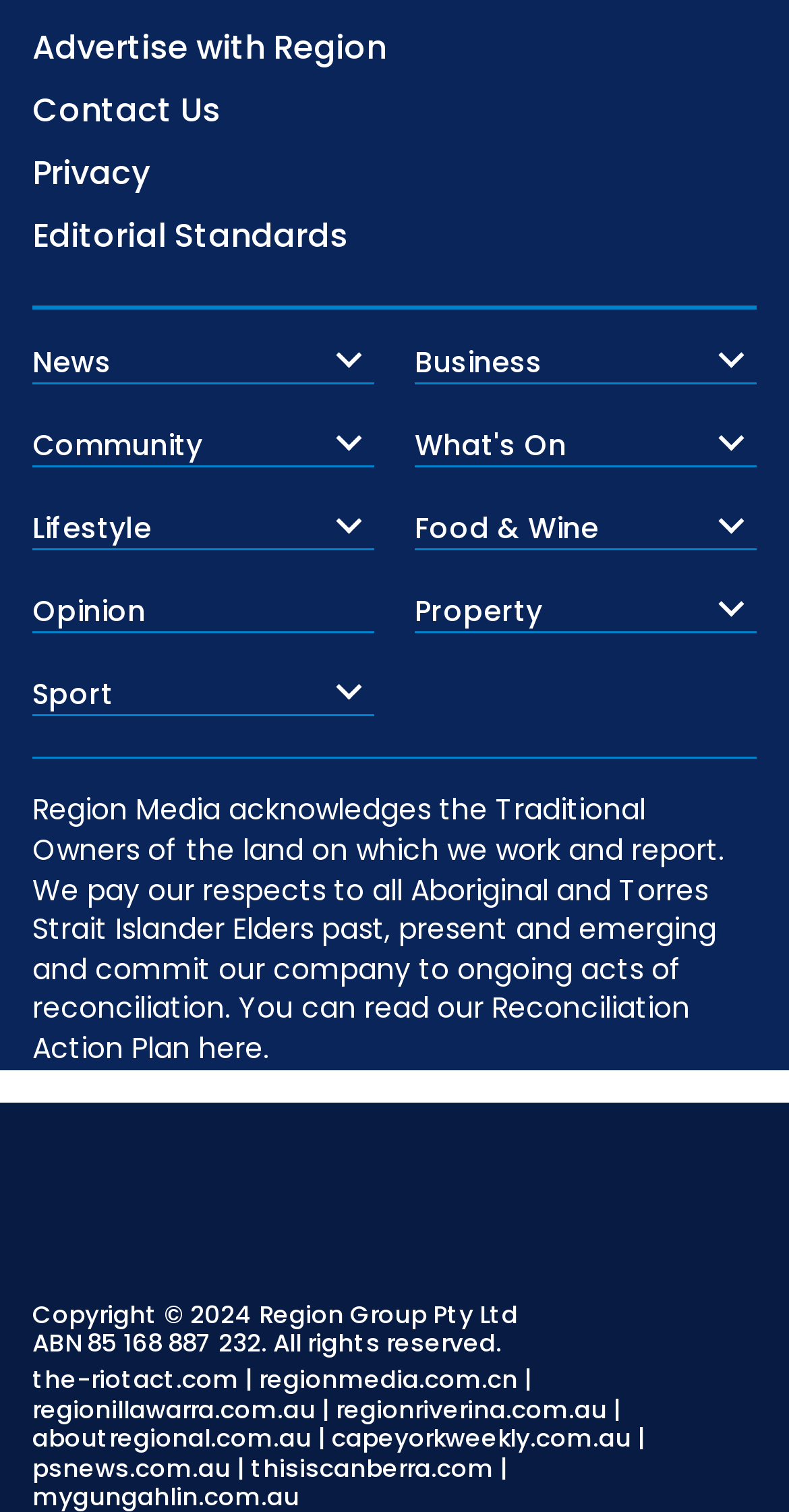Please identify the bounding box coordinates of the clickable element to fulfill the following instruction: "Read about 'Courts & Crime'". The coordinates should be four float numbers between 0 and 1, i.e., [left, top, right, bottom].

[0.041, 0.276, 0.321, 0.303]